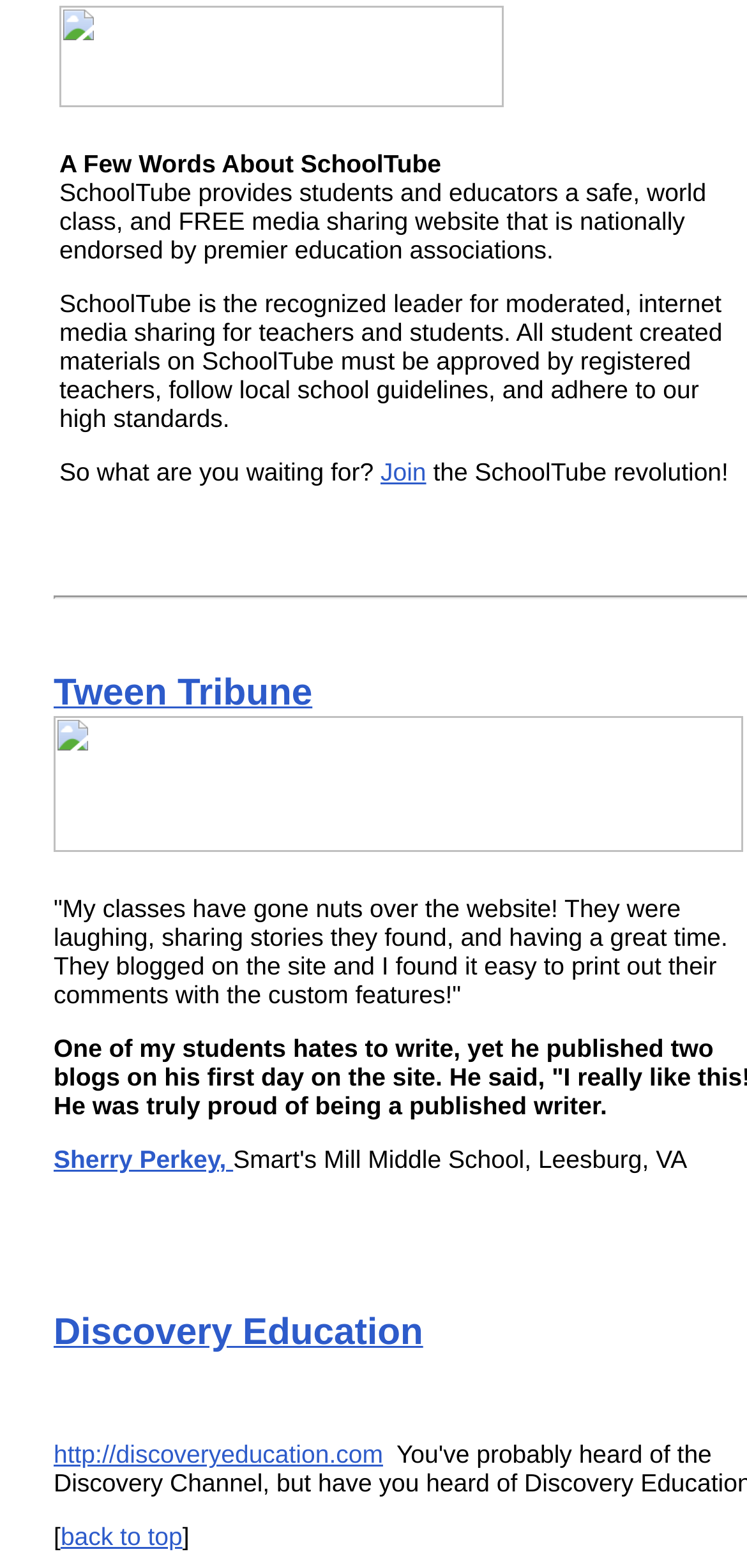Determine the bounding box coordinates for the clickable element to execute this instruction: "Go to TweenTribune.com". Provide the coordinates as four float numbers between 0 and 1, i.e., [left, top, right, bottom].

[0.072, 0.522, 0.995, 0.549]